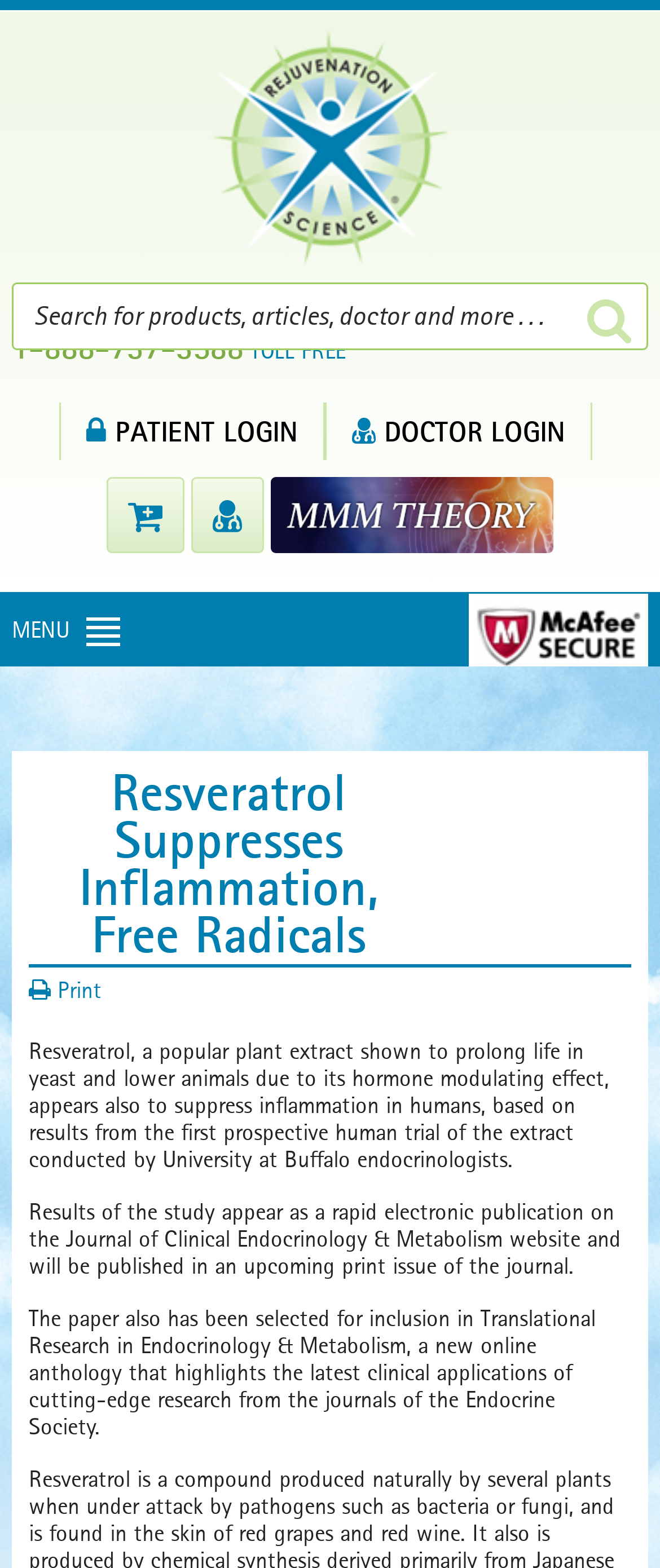Provide a short, one-word or phrase answer to the question below:
What is the topic of the article?

Resveratrol